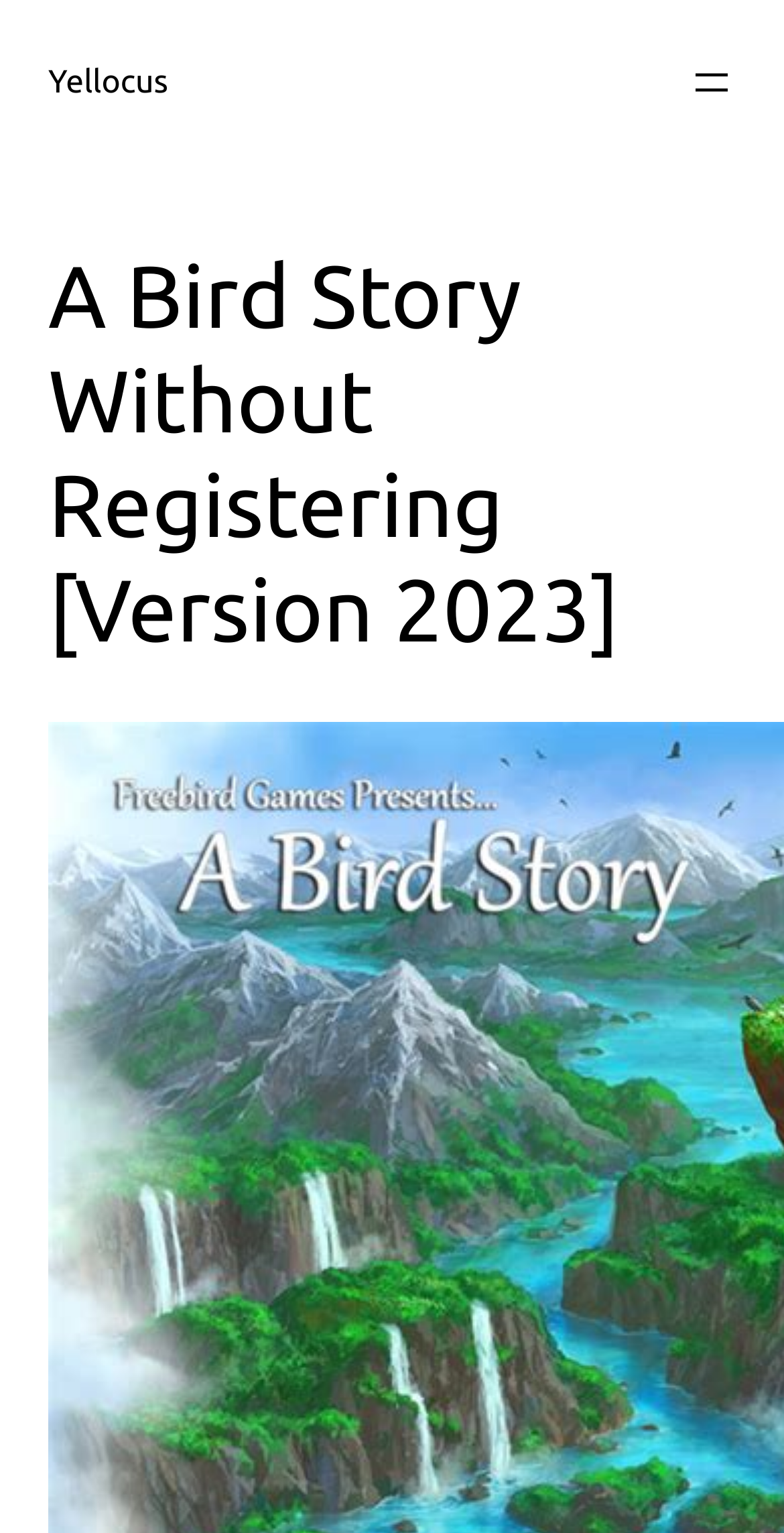Using the description: "aria-label="Open menu"", determine the UI element's bounding box coordinates. Ensure the coordinates are in the format of four float numbers between 0 and 1, i.e., [left, top, right, bottom].

[0.877, 0.038, 0.938, 0.069]